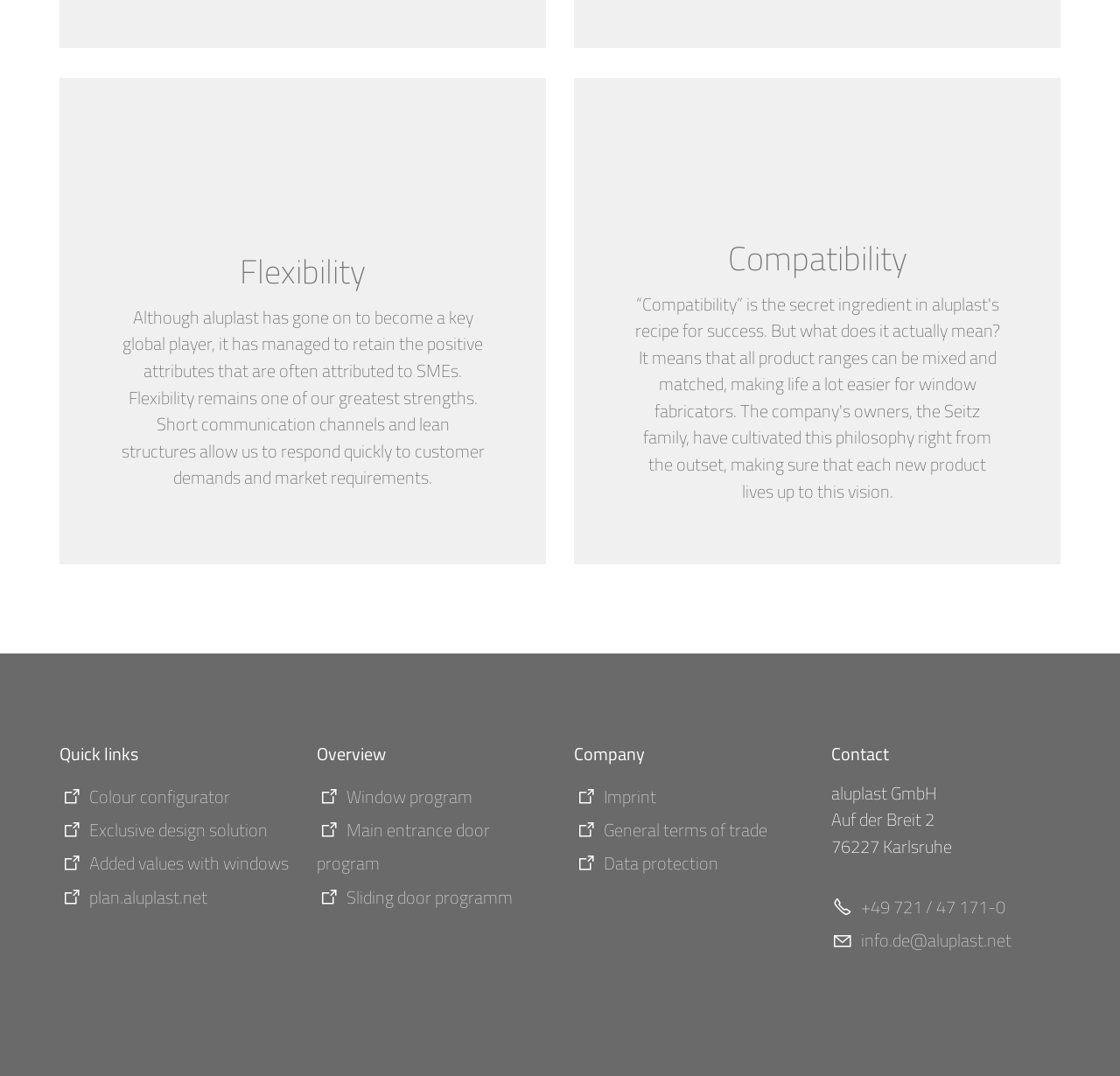Examine the image and give a thorough answer to the following question:
How can users contact the company?

The 'Contact' section provides the company's phone number '+49 721 / 47 171-0' and email address 'info.de@aluplast.net', indicating that users can reach out to the company through these channels for inquiries or support.